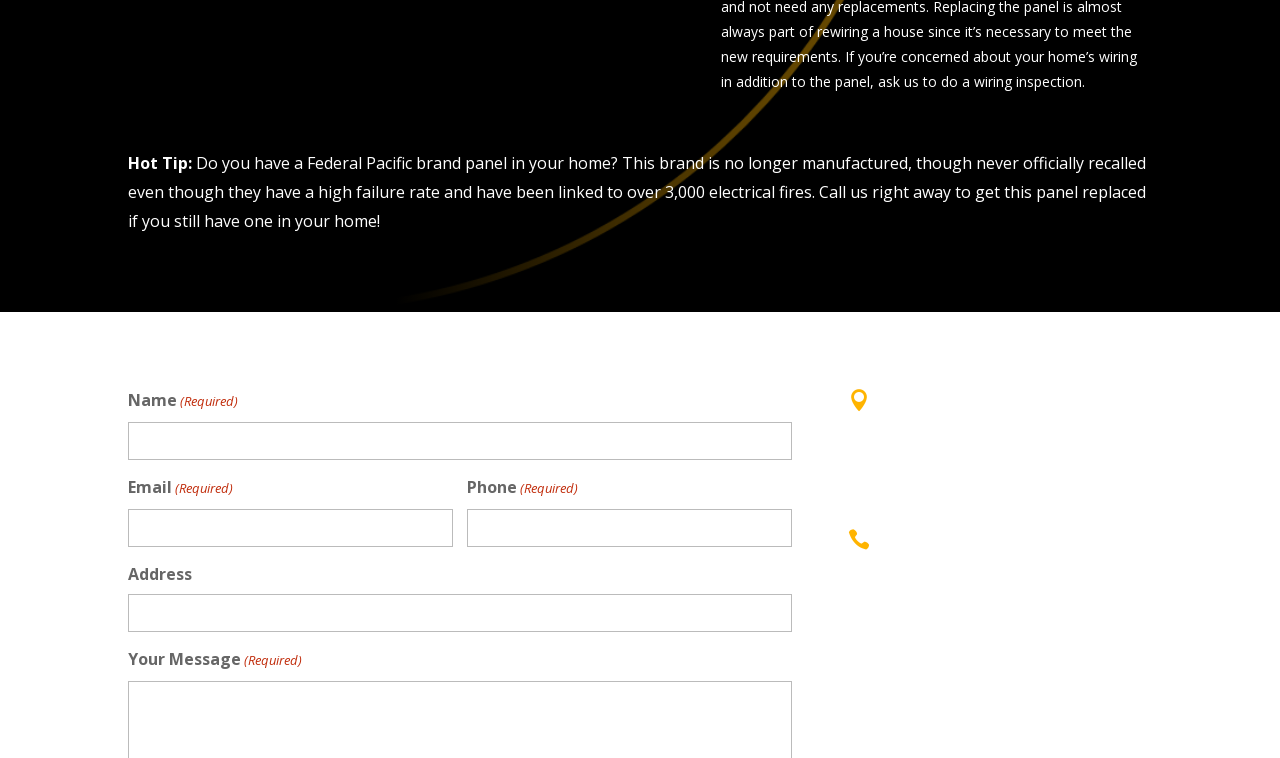Provide a single word or phrase answer to the question: 
What is the phone number?

(303) 366-4975